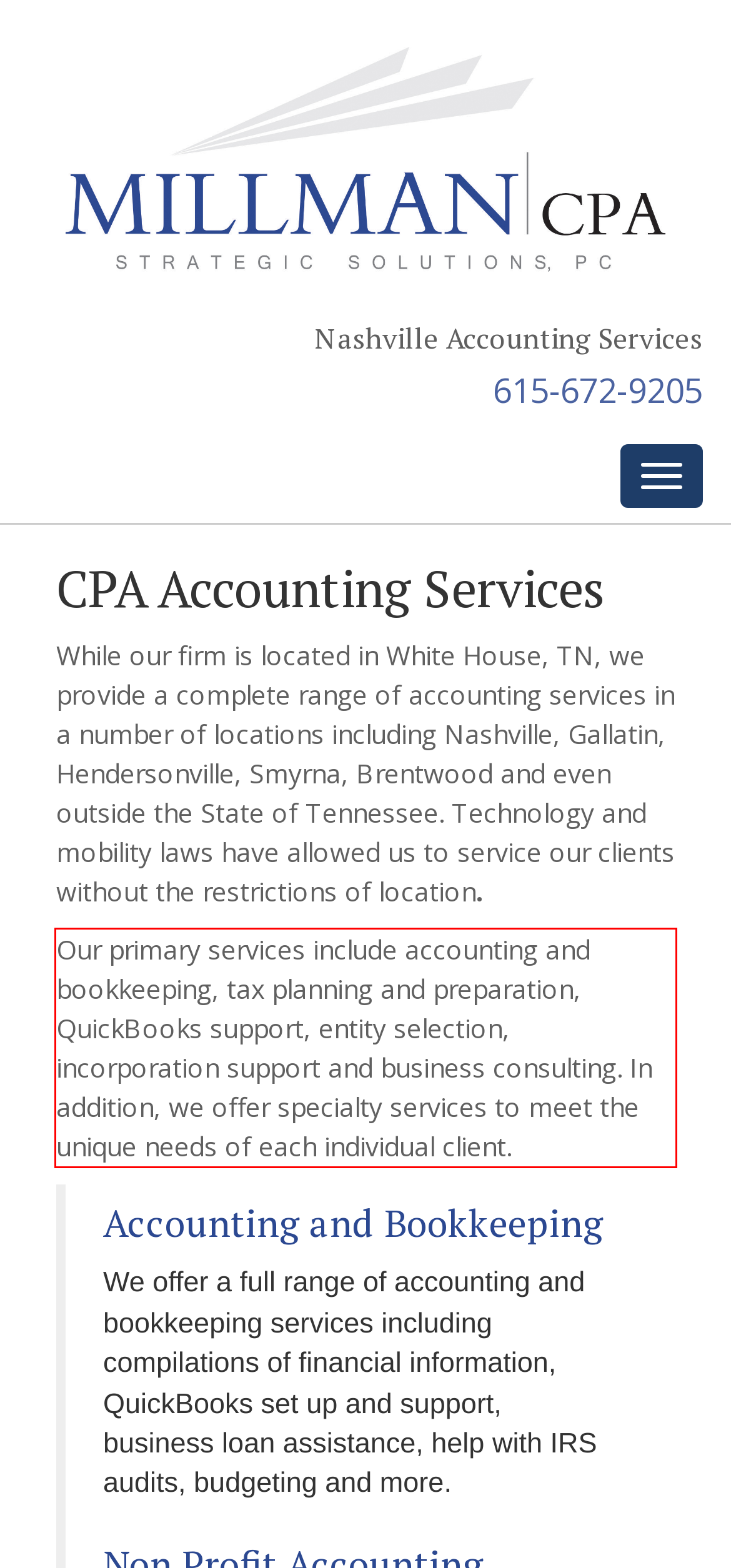Please use OCR to extract the text content from the red bounding box in the provided webpage screenshot.

Our primary services include accounting and bookkeeping, tax planning and preparation, QuickBooks support, entity selection, incorporation support and business consulting. In addition, we offer specialty services to meet the unique needs of each individual client.